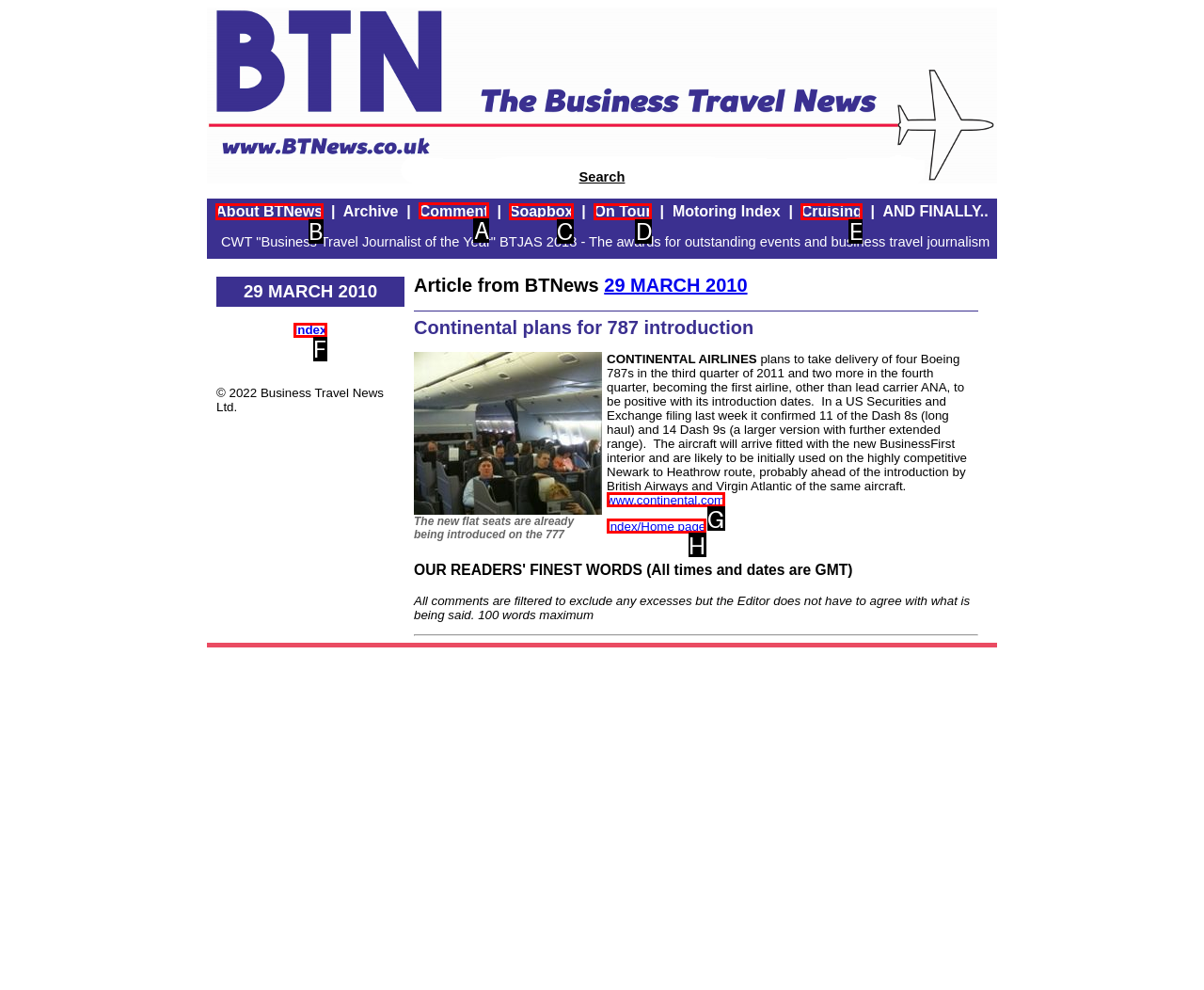To complete the instruction: Check the comments section, which HTML element should be clicked?
Respond with the option's letter from the provided choices.

A